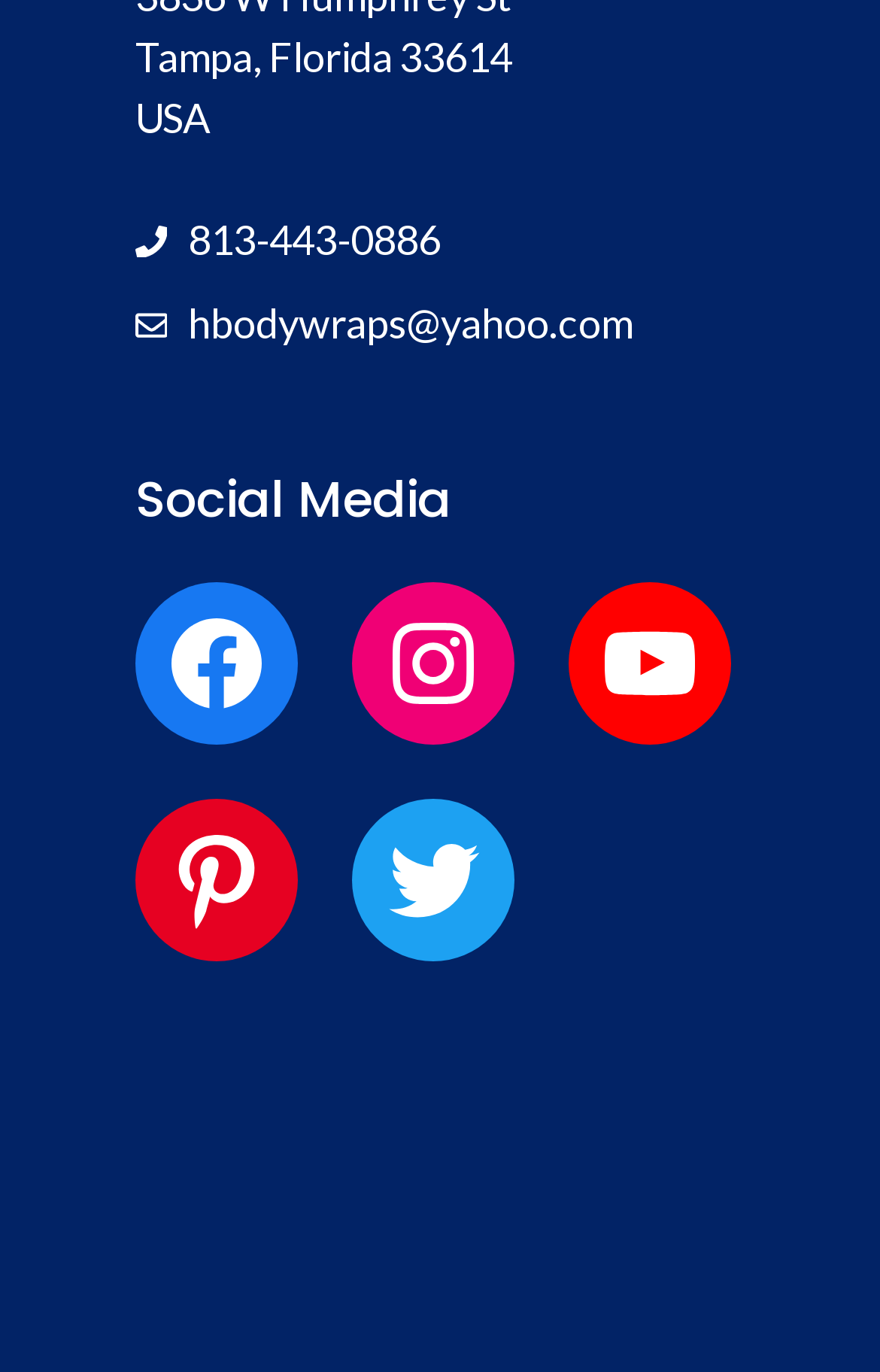Use the details in the image to answer the question thoroughly: 
What is the phone number of the business?

I found the phone number of the business by examining the static text elements on the webpage, which display the phone number '813-443-0886'.